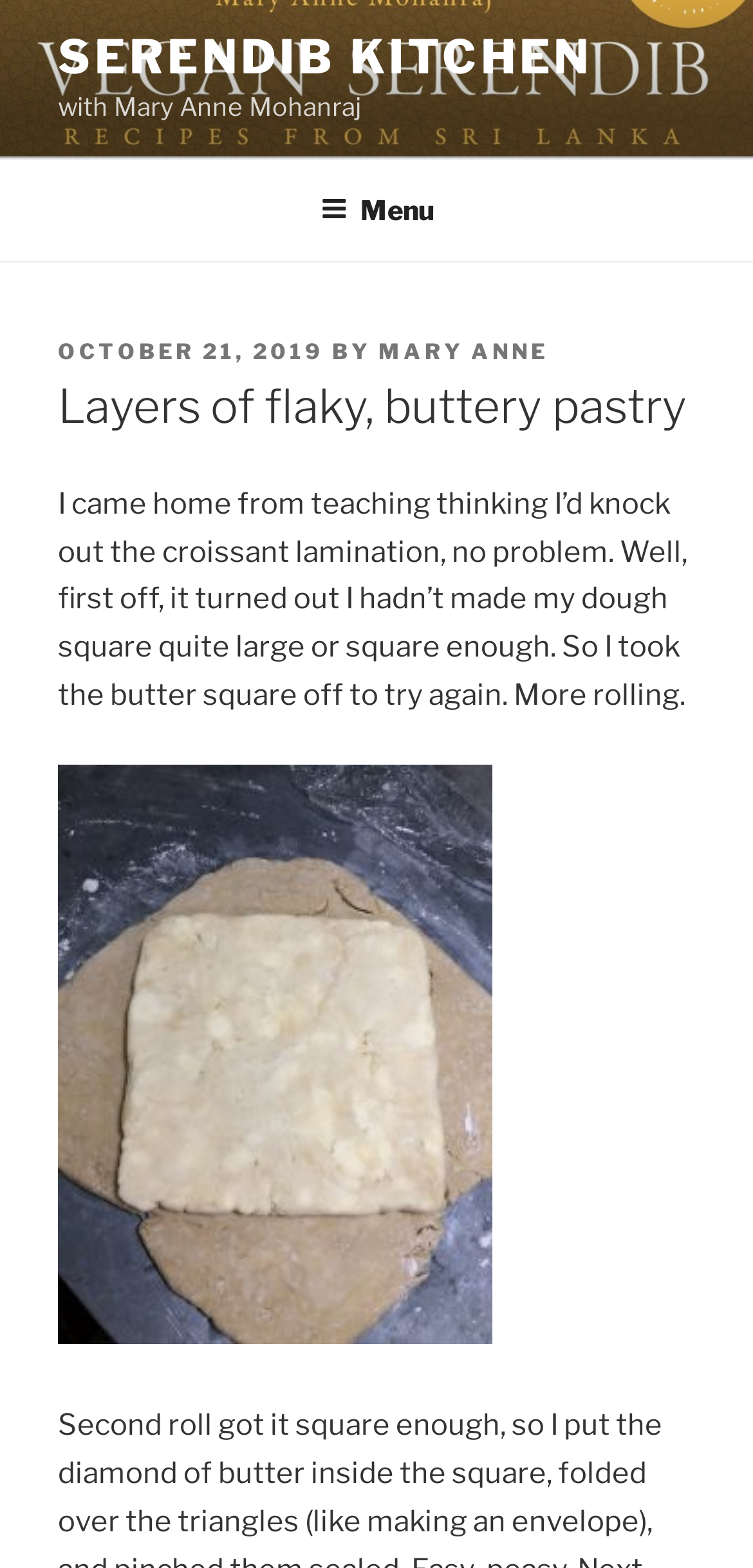Please find the bounding box for the following UI element description. Provide the coordinates in (top-left x, top-left y, bottom-right x, bottom-right y) format, with values between 0 and 1: Menu

[0.388, 0.103, 0.612, 0.163]